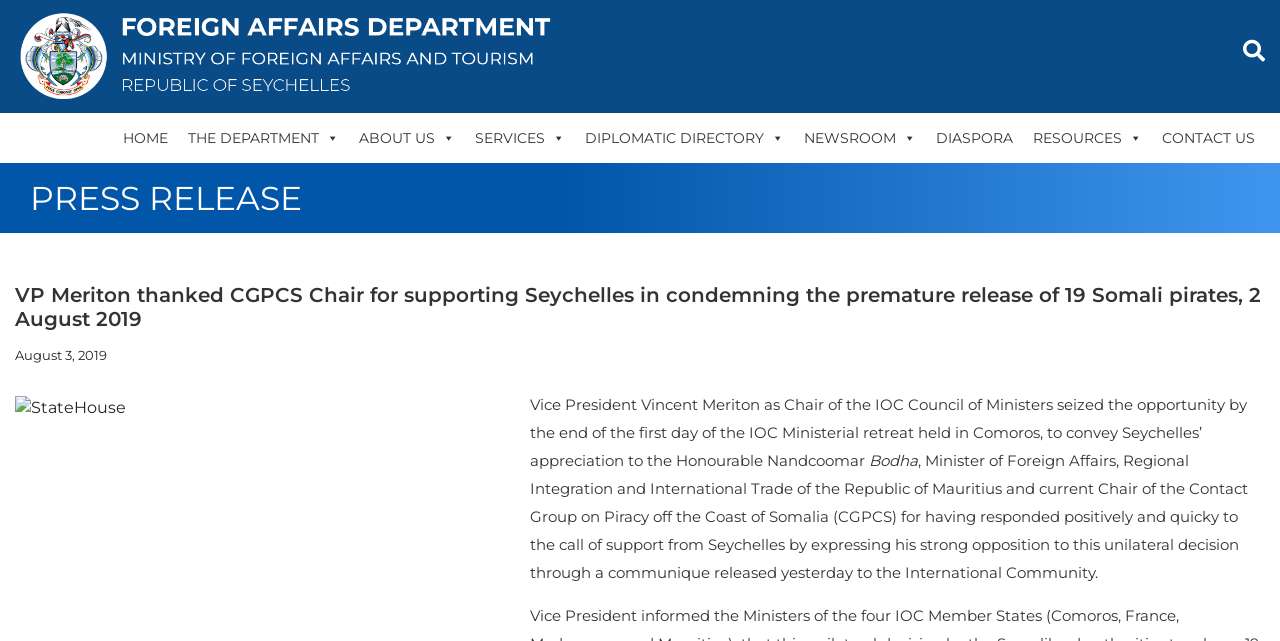Find the bounding box coordinates for the UI element that matches this description: "The Department".

[0.139, 0.177, 0.273, 0.255]